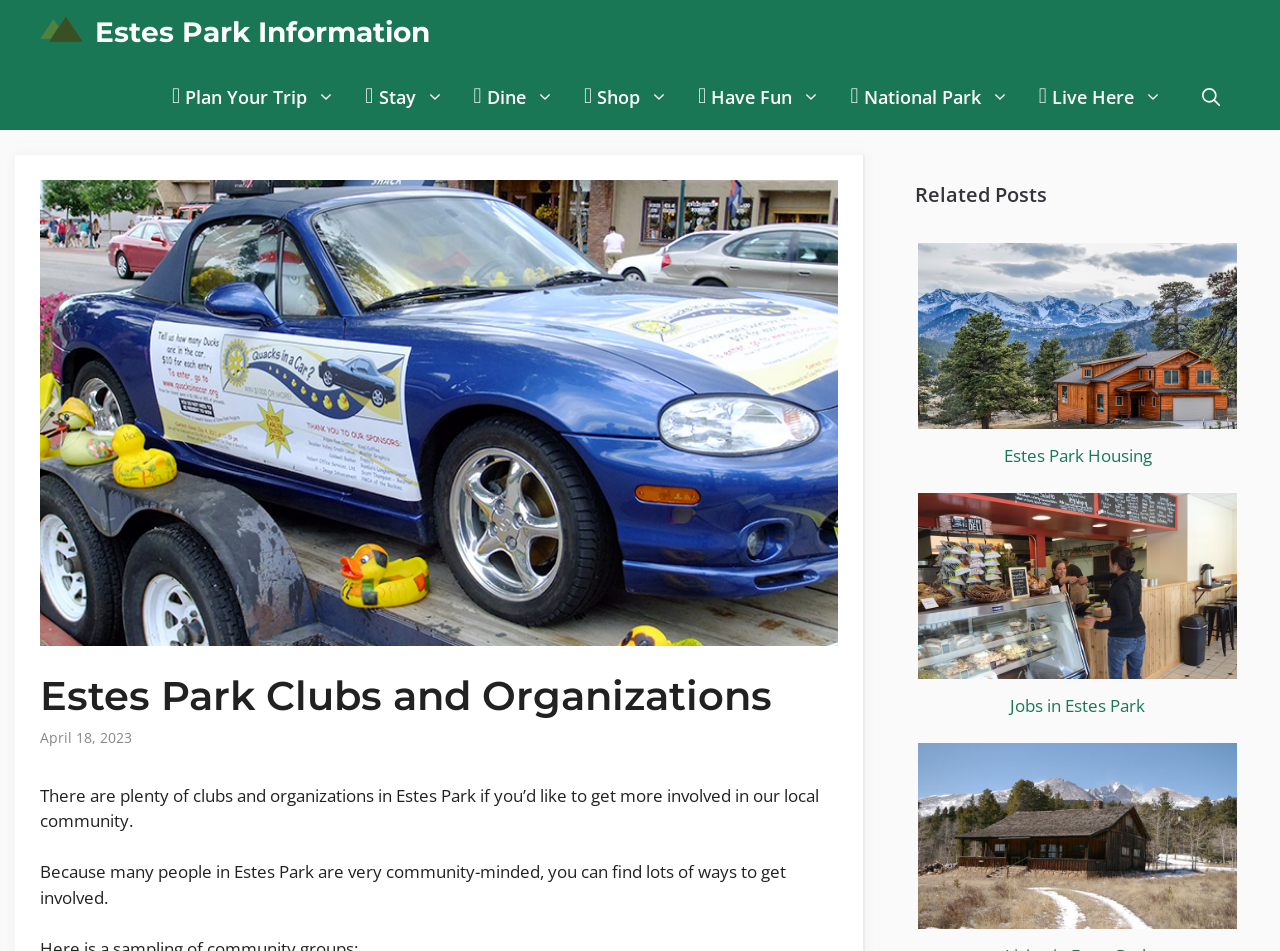Locate the bounding box coordinates of the UI element described by: "Have Fun". Provide the coordinates as four float numbers between 0 and 1, formatted as [left, top, right, bottom].

[0.538, 0.068, 0.657, 0.137]